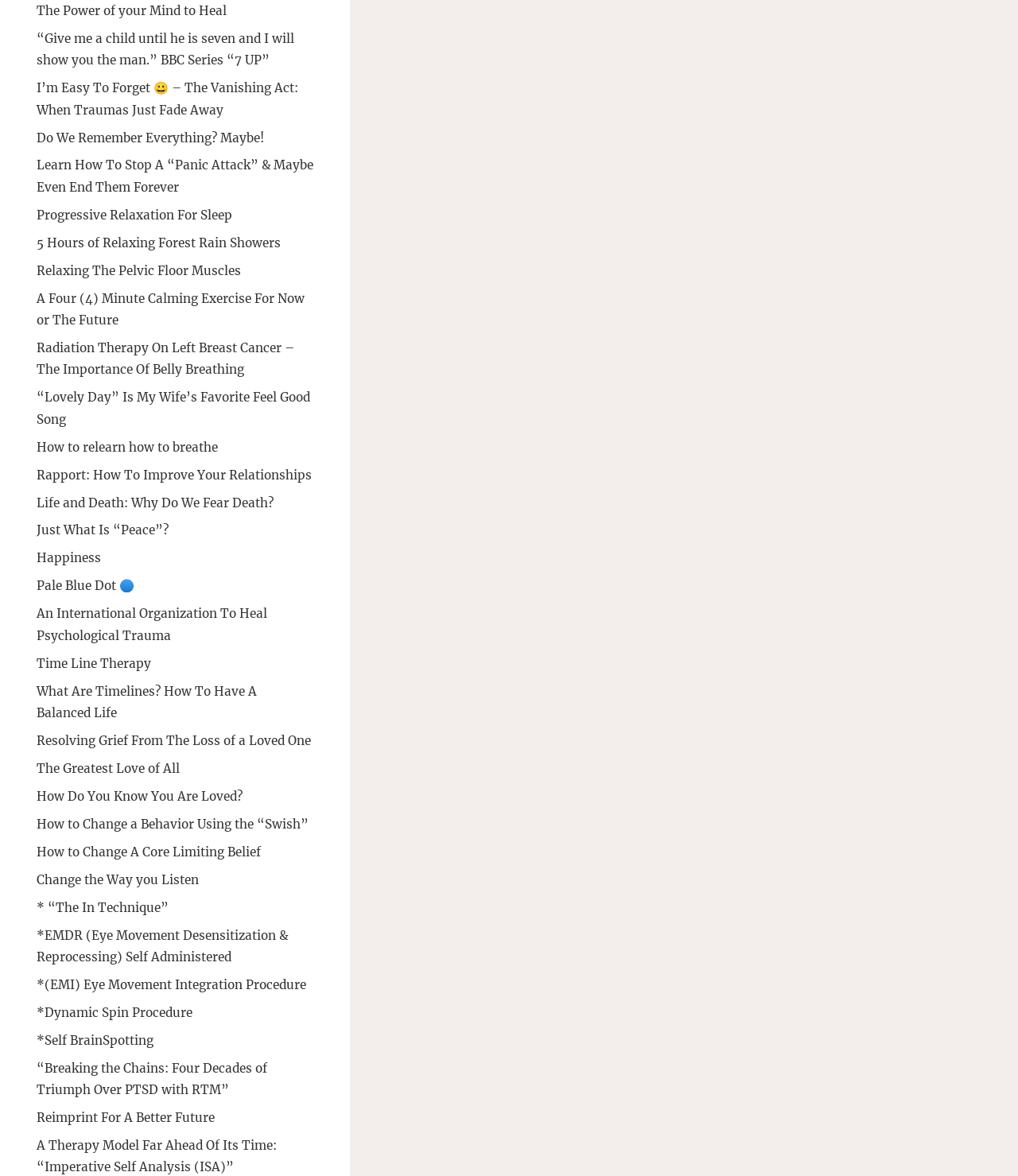Please specify the bounding box coordinates of the region to click in order to perform the following instruction: "Discover how to relearn how to breathe".

[0.036, 0.374, 0.214, 0.386]